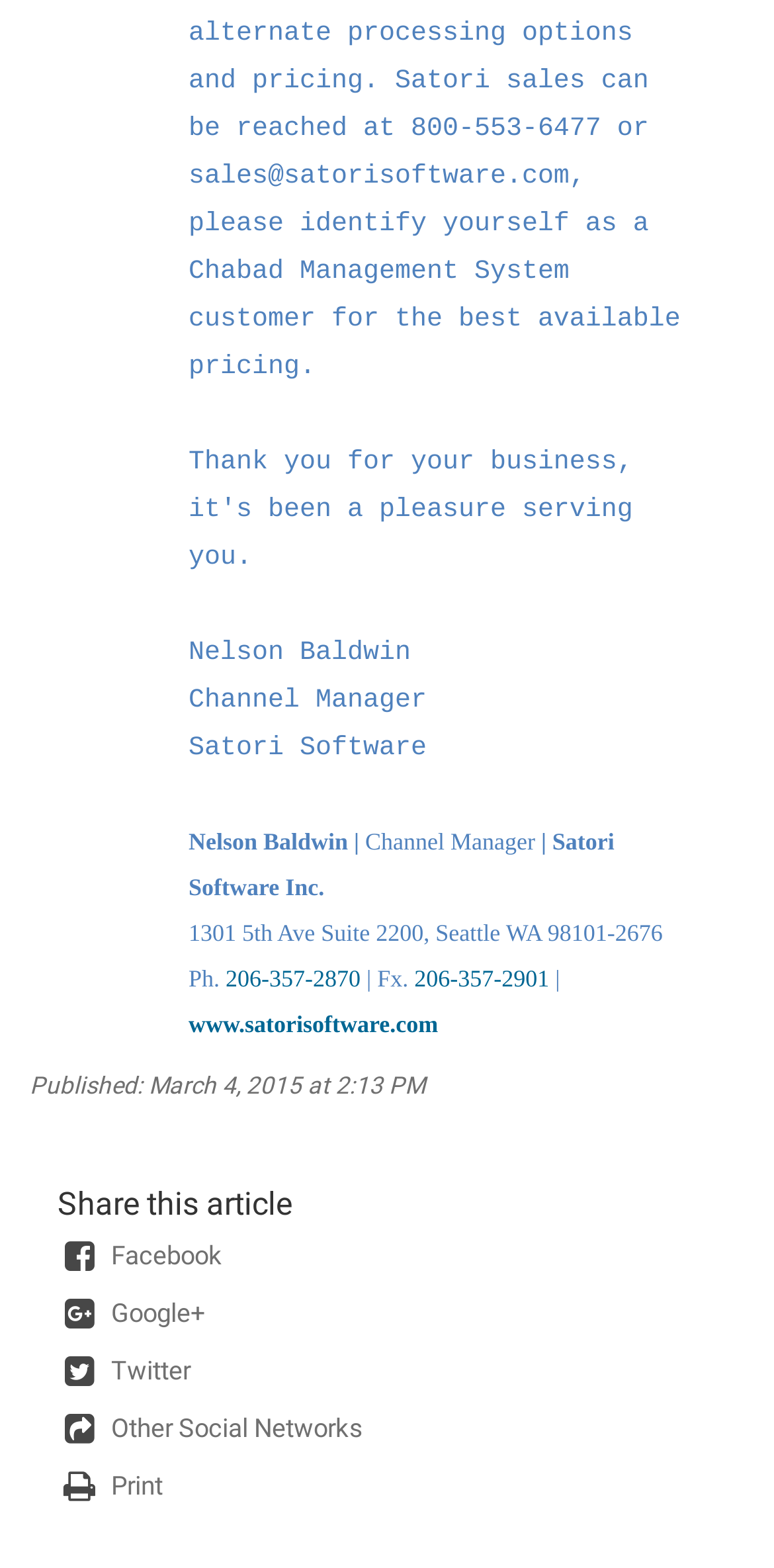Answer in one word or a short phrase: 
What is the phone number of the author?

206-357-2870